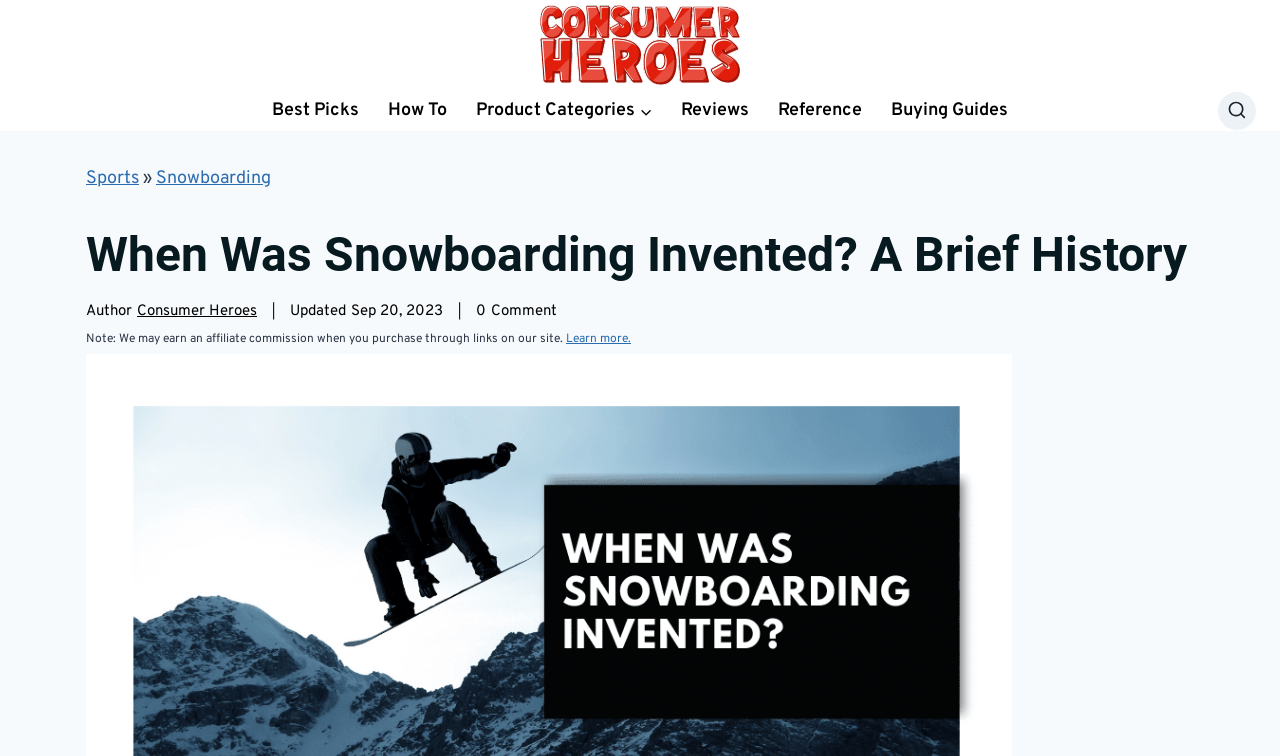Determine the bounding box coordinates for the area that needs to be clicked to fulfill this task: "Click the logo". The coordinates must be given as four float numbers between 0 and 1, i.e., [left, top, right, bottom].

[0.422, 0.007, 0.578, 0.112]